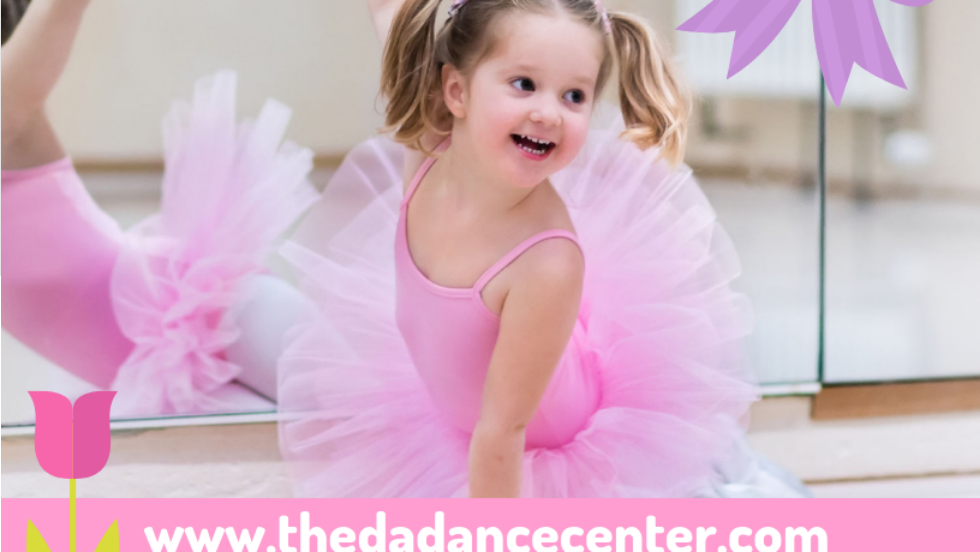Based on the image, provide a detailed response to the question:
What is reflected in the mirror?

The mirror in the backdrop of the image reflects the dance environment, adding depth to the scene and showcasing the setting where the girl is posing as a ballerina.